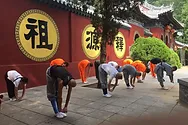Give an in-depth summary of the scene depicted in the image.

The image captures a dynamic scene at the Fawang summer camp, where a group of students is engaged in stretching exercises. Set against a backdrop of a traditional temple adorned with striking yellow circular motifs, the scene emphasizes the blend of an ancient setting with modern training practices. Participants, dressed in various shades of orange and gray, demonstrate commitment and focus as they prepare for their kung fu training. The well-maintained stone path and lush greenery surrounding the temple enhance the serene yet energetic atmosphere, highlighting the camp's dedication to martial arts and the immersive cultural experience it offers.